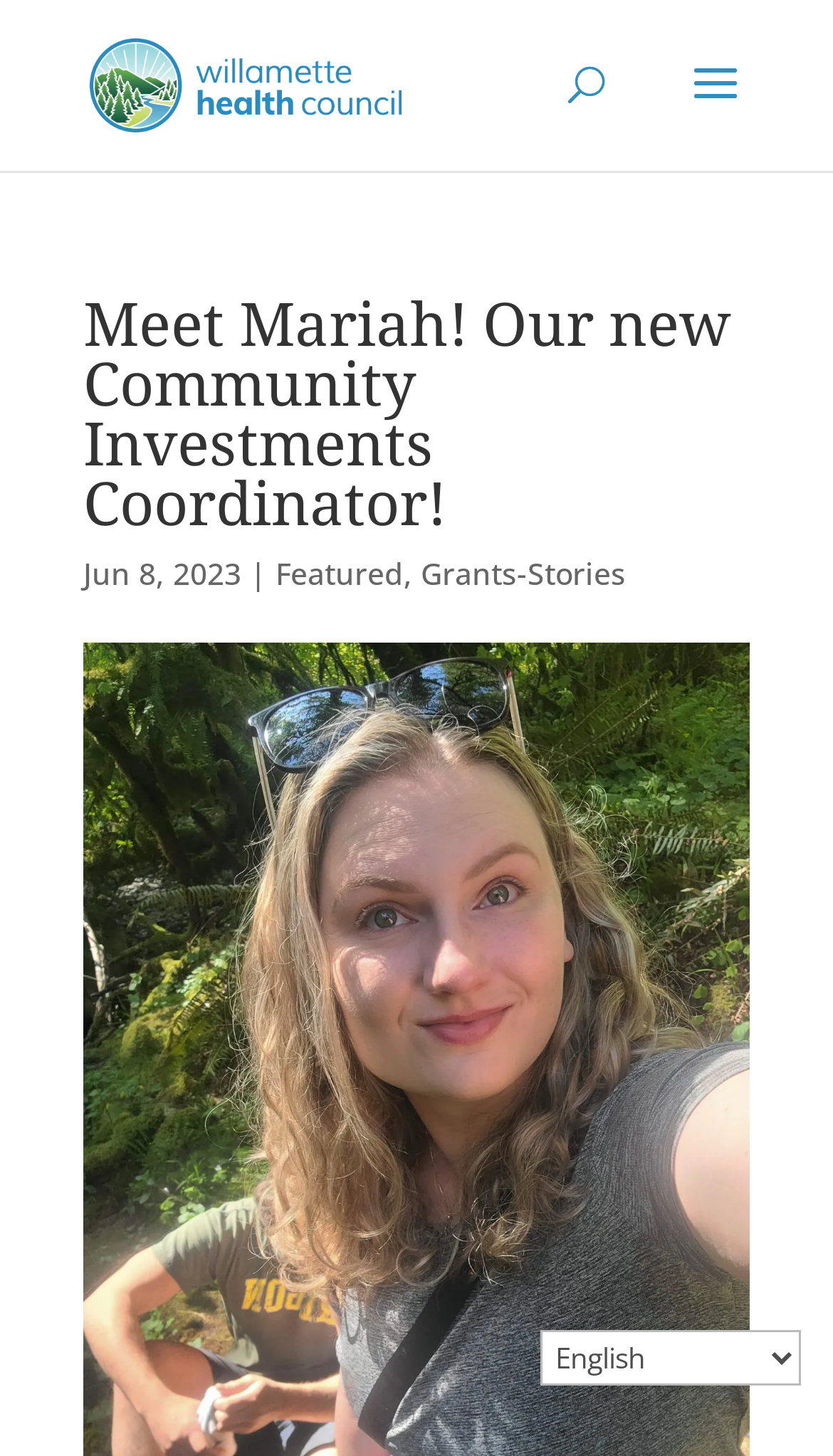Identify the bounding box coordinates for the UI element described as follows: alt="Willamette Health Council". Use the format (top-left x, top-left y, bottom-right x, bottom-right y) and ensure all values are floating point numbers between 0 and 1.

[0.108, 0.043, 0.481, 0.07]